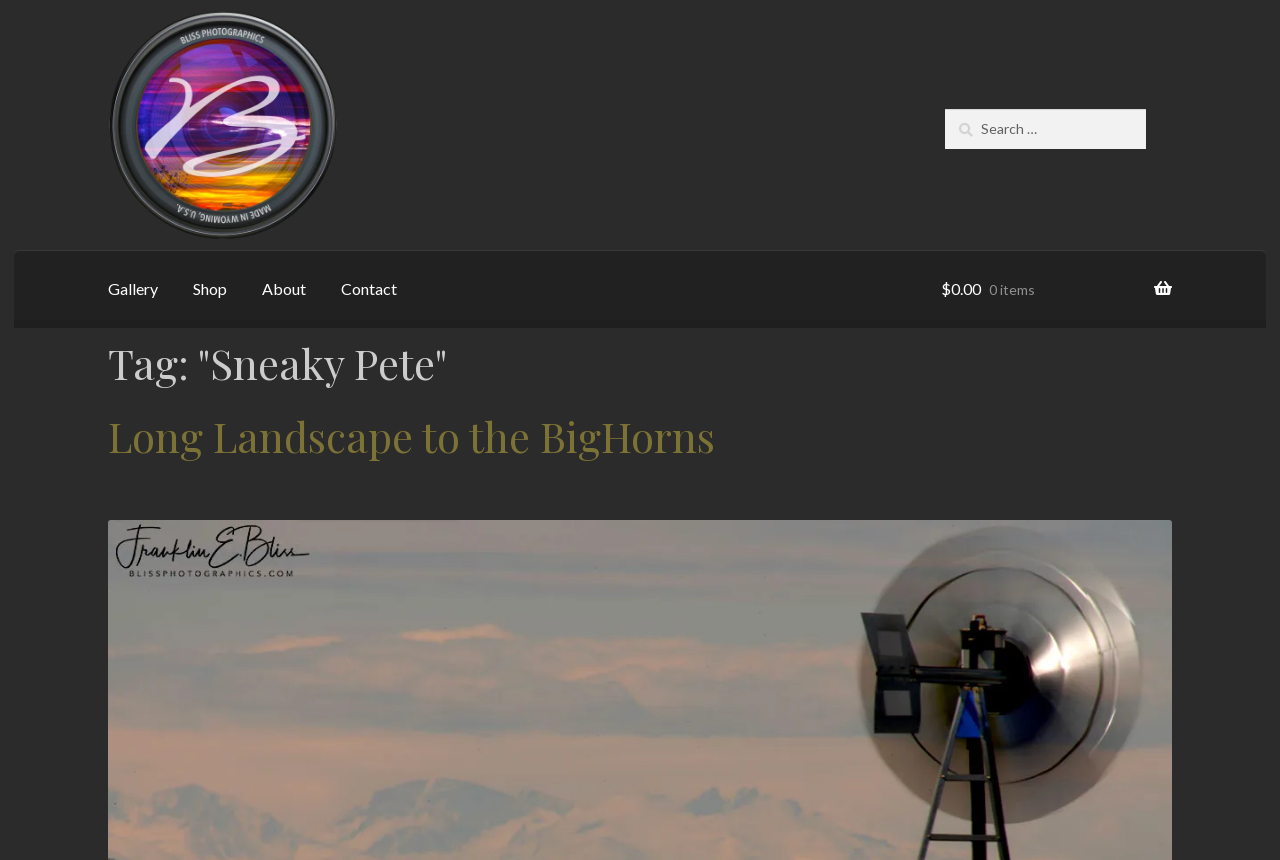Please find and report the bounding box coordinates of the element to click in order to perform the following action: "Read about Hauser, Charles Roy". The coordinates should be expressed as four float numbers between 0 and 1, in the format [left, top, right, bottom].

None